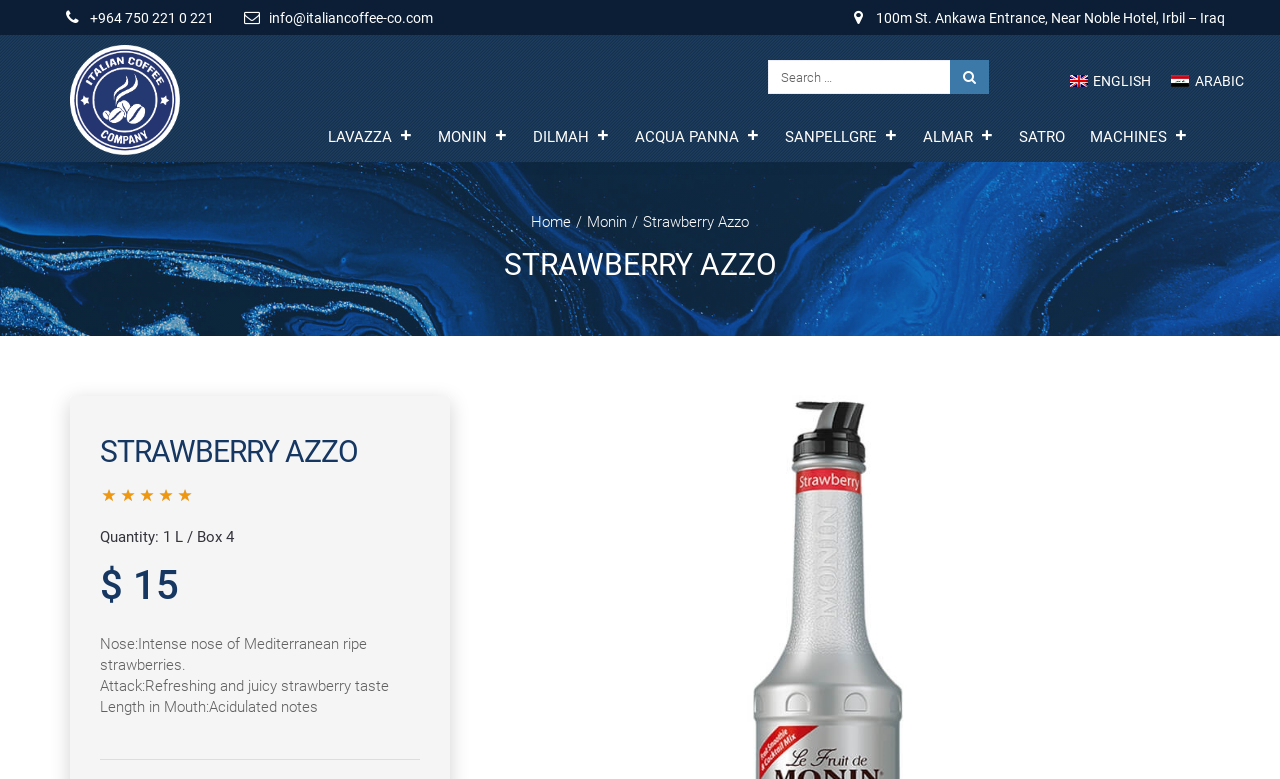Produce an elaborate caption capturing the essence of the webpage.

The webpage is about Strawberry Azzo, an Italian coffee company located in Erbil, Iraq. At the top, there are three lines of contact information: a phone number, an email address, and a physical address. 

Below the contact information, there is a logo of the company on the left, and a search bar on the right, accompanied by a magnifying glass icon. 

To the right of the logo, there are several links to different languages, including English and Arabic. 

Below the search bar, there are seven links to different coffee brands, including Lavazza, Monin, and Dilmah, each with a dropdown menu. 

On the left side of the page, there are three main links: Home, Monin, and a heading that reads "Strawberry Azzo". 

Below these links, there are two headings that also read "Strawberry Azzo", with the second one being slightly smaller. 

Underneath the headings, there is a product description, including the quantity, price, and flavor profile of the Strawberry Azzo coffee. The description is divided into four sections: Nose, Attack, Length in Mouth, and Flavor.